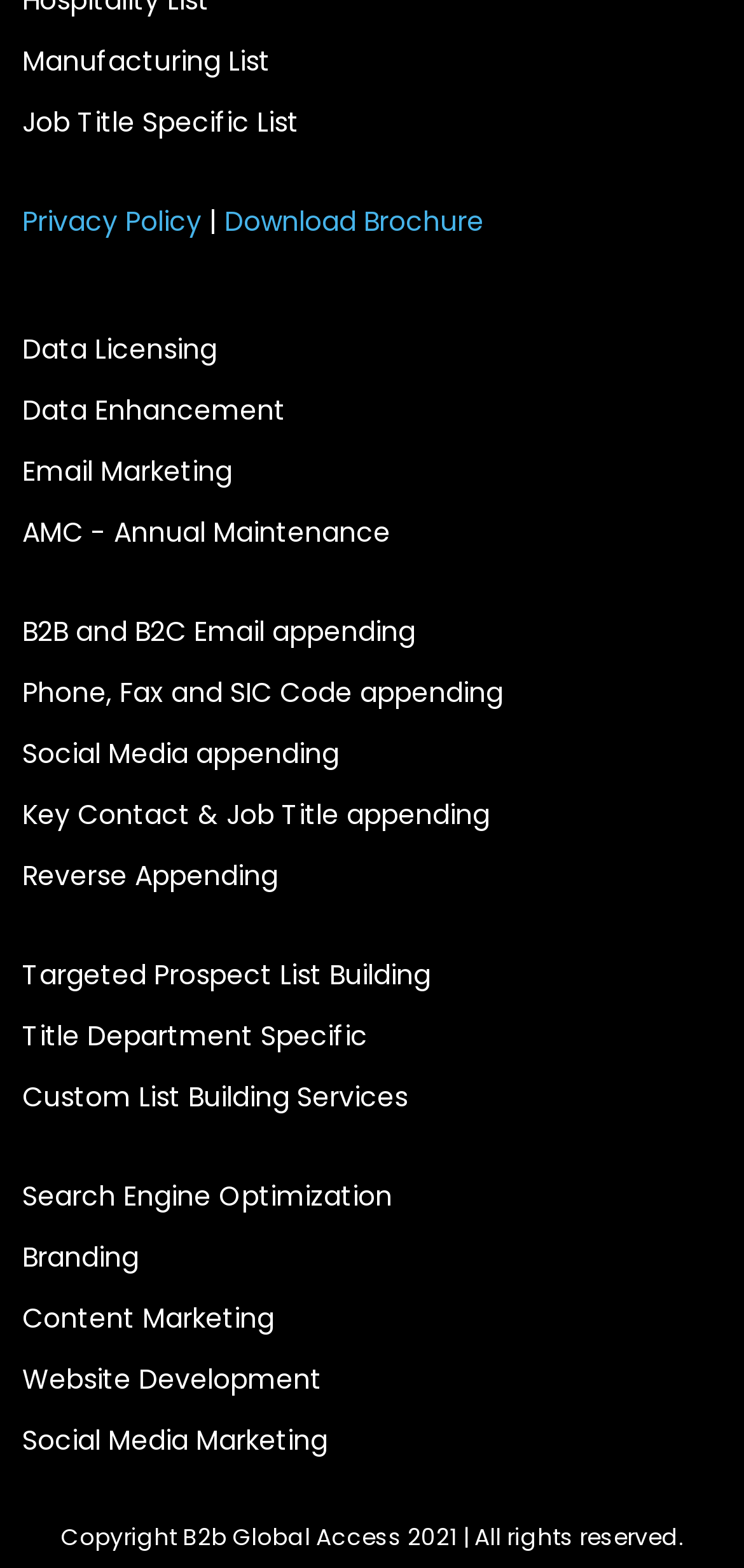Can you specify the bounding box coordinates for the region that should be clicked to fulfill this instruction: "Learn about data licensing".

[0.03, 0.203, 0.97, 0.242]